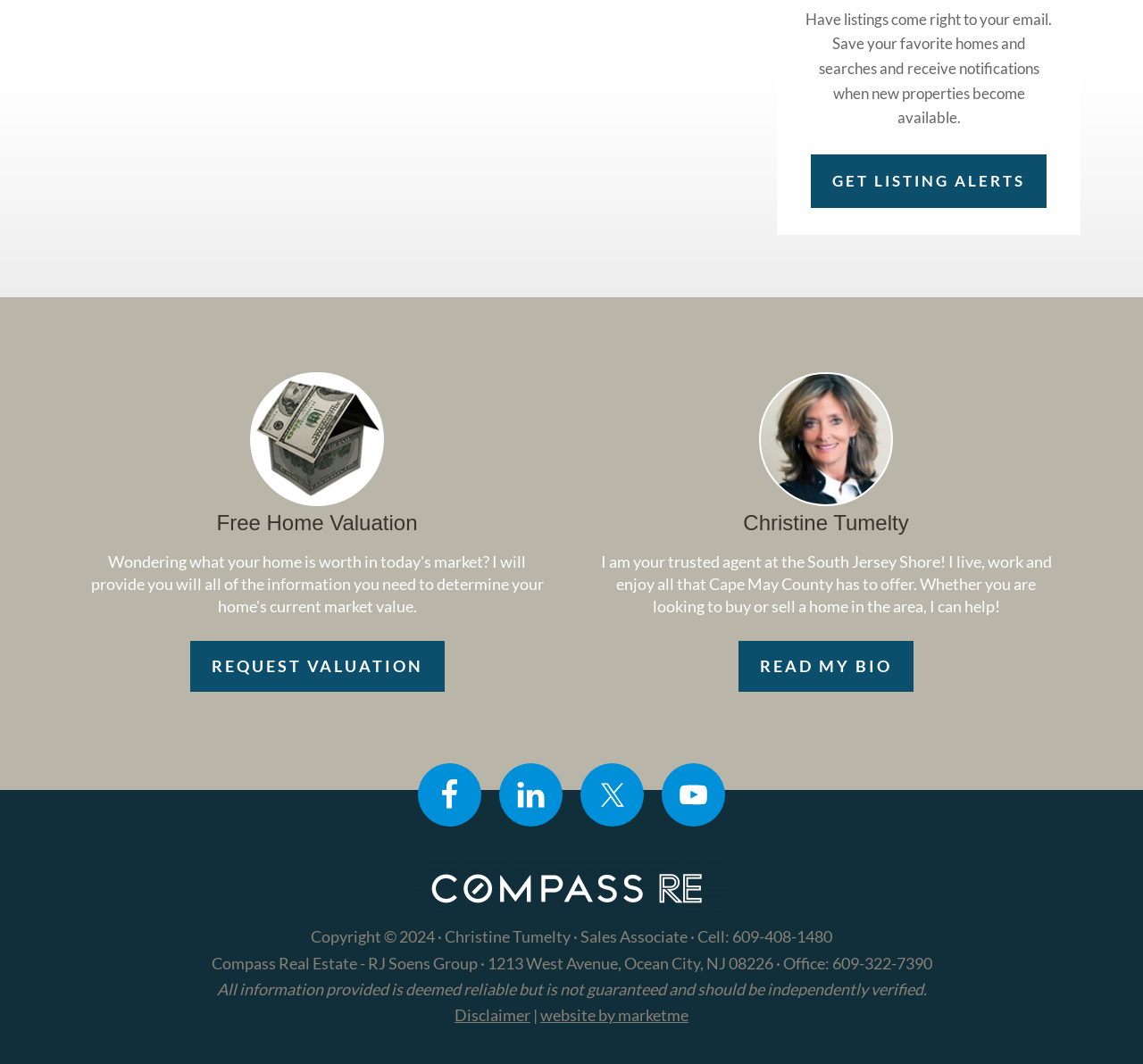What is the purpose of the 'GET LISTING ALERTS' link?
Answer the question based on the image using a single word or a brief phrase.

To receive notifications for new properties